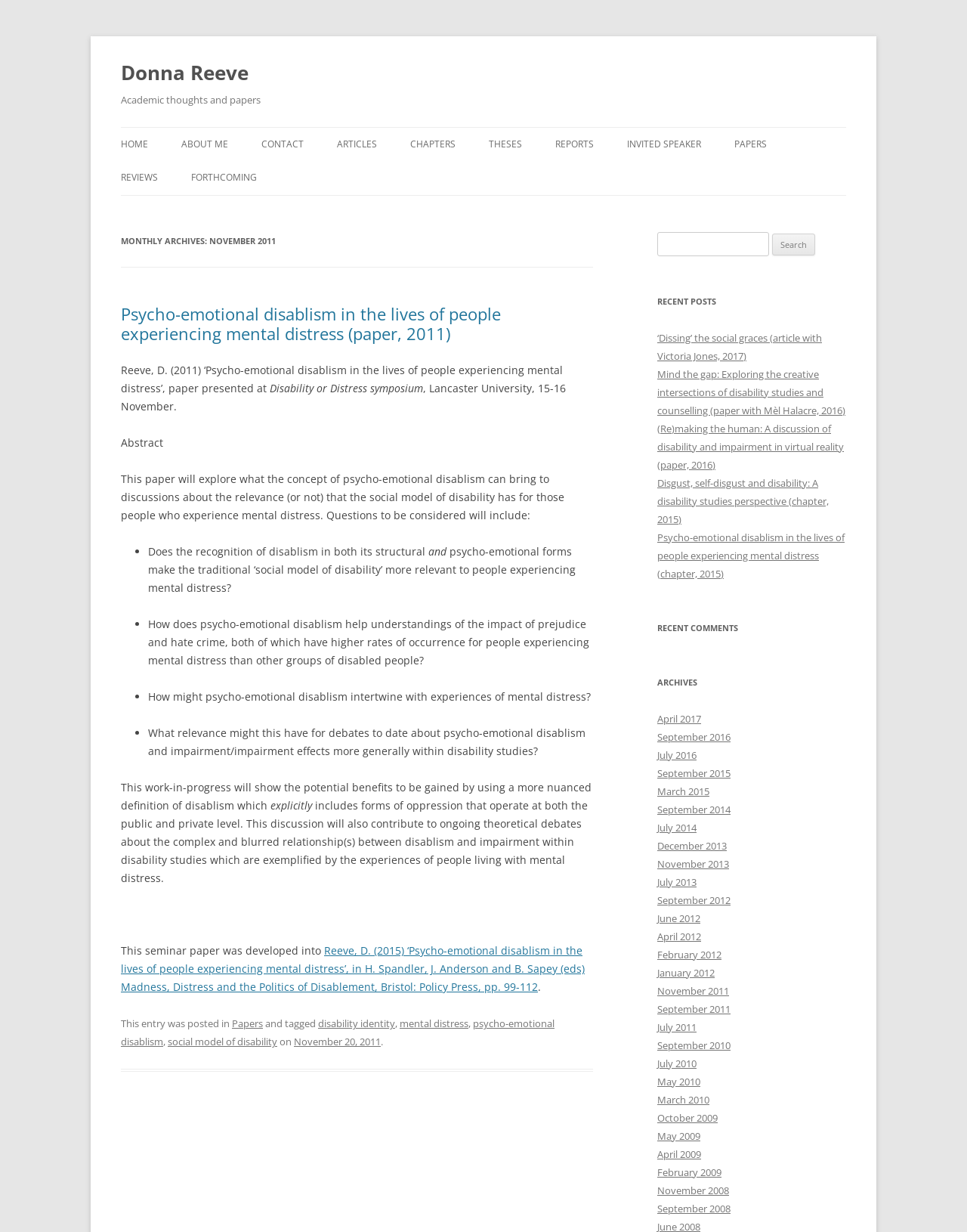What is the name of the university where the Disability or Distress symposium was held? Based on the image, give a response in one word or a short phrase.

Lancaster University